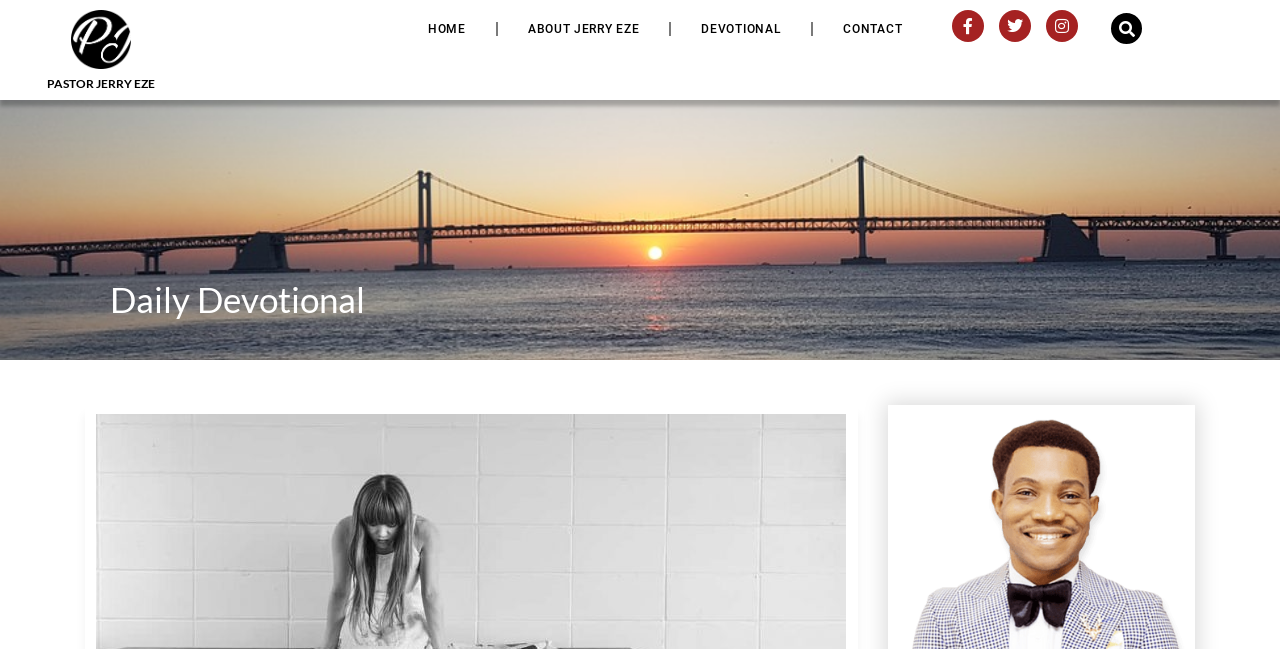Please determine the bounding box coordinates of the section I need to click to accomplish this instruction: "Click on Books".

None